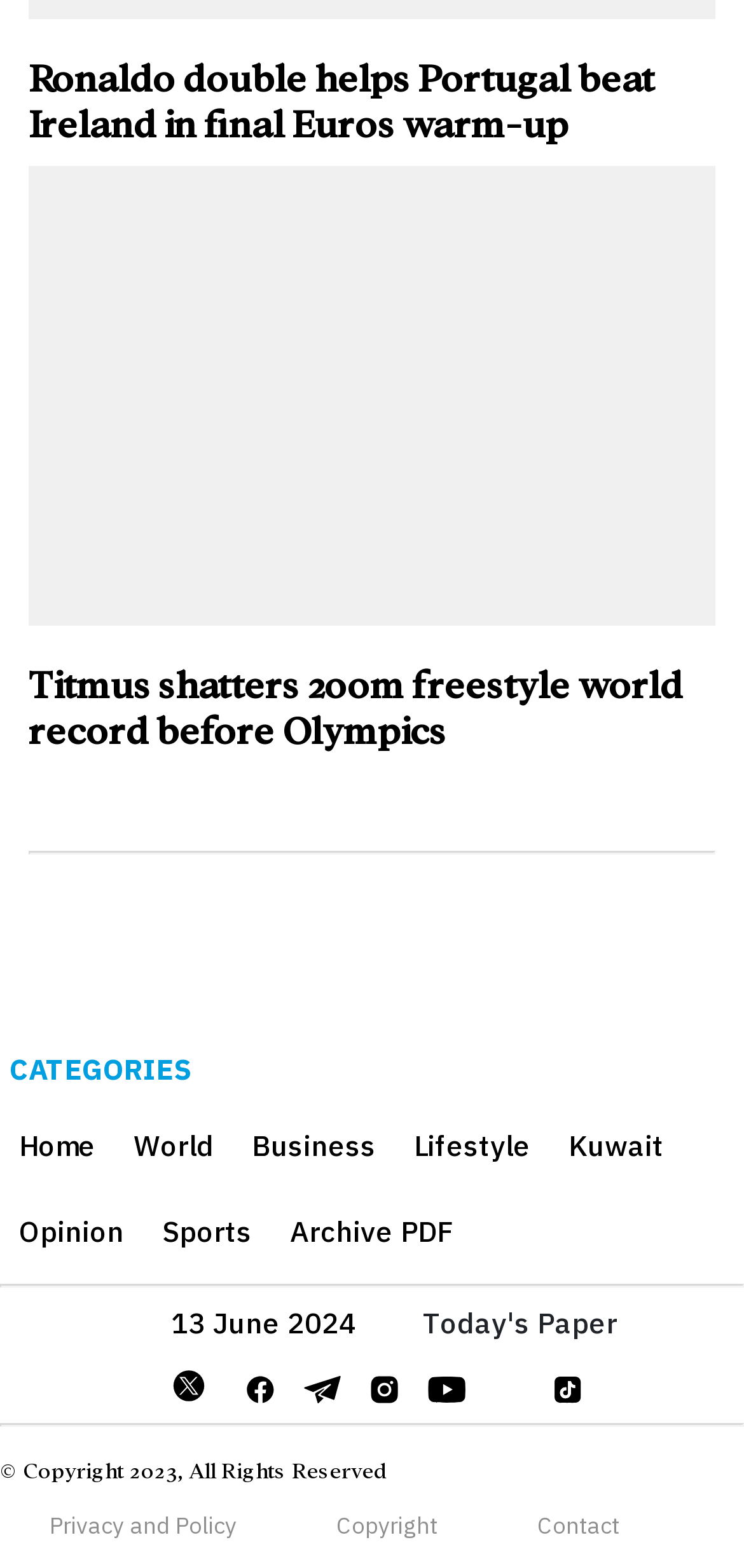What is the date of the news article?
Please provide a detailed and comprehensive answer to the question.

I found the answer by looking at the date displayed on the webpage, which is '13 June 2024'.